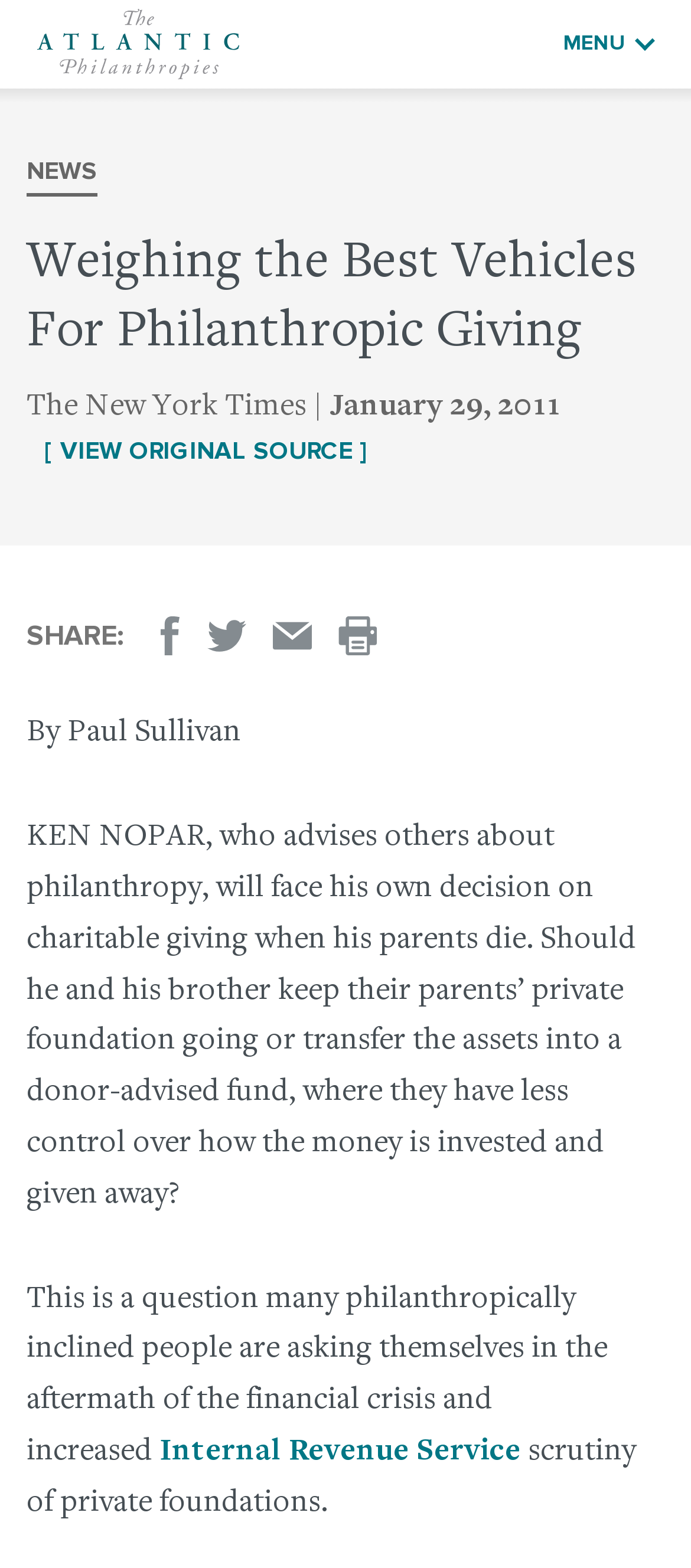Specify the bounding box coordinates of the region I need to click to perform the following instruction: "Visit Facebook page". The coordinates must be four float numbers in the range of 0 to 1, i.e., [left, top, right, bottom].

None